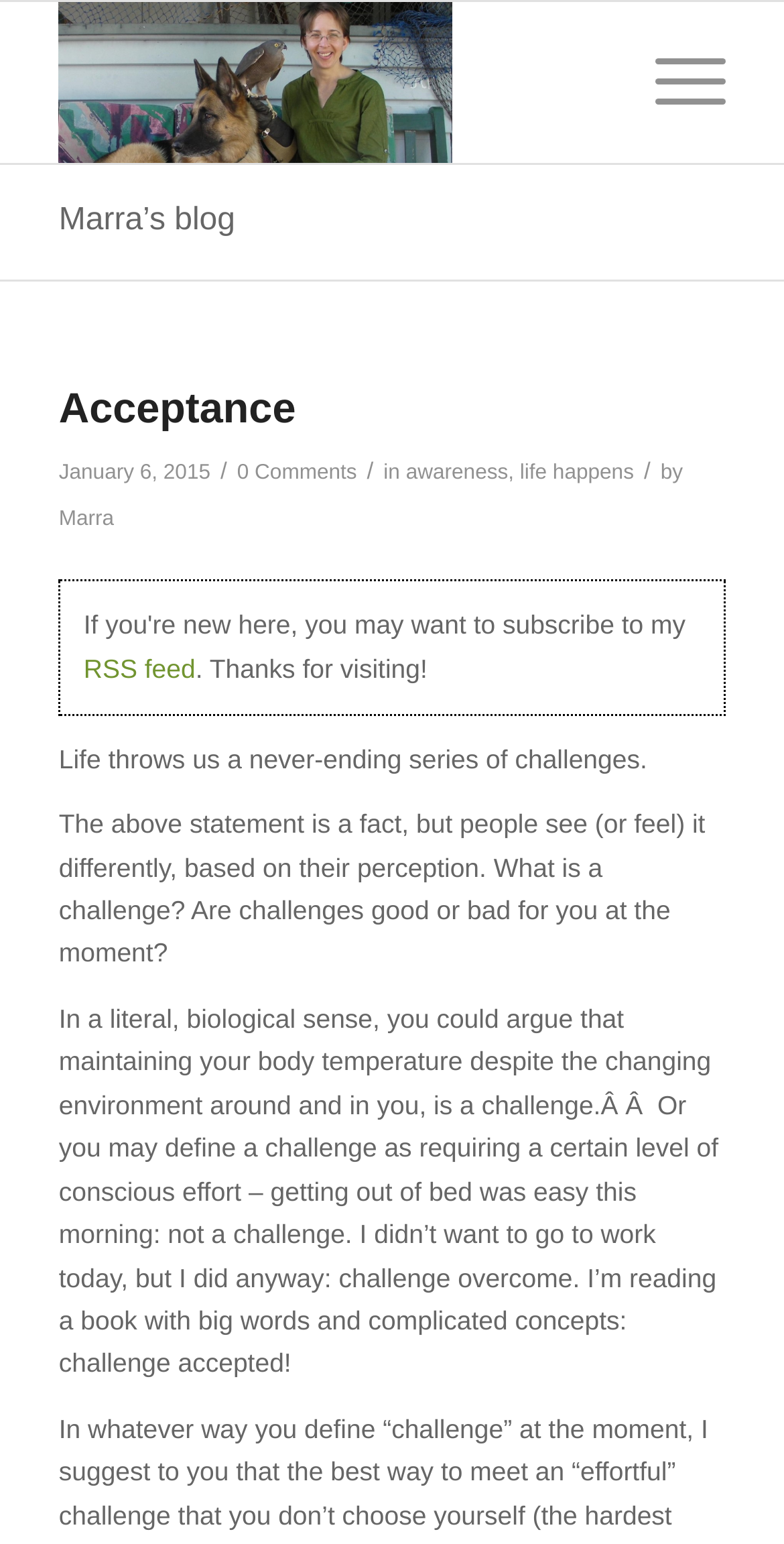Find the bounding box coordinates of the clickable area that will achieve the following instruction: "visit Marra Apgar's homepage".

[0.075, 0.001, 0.755, 0.106]